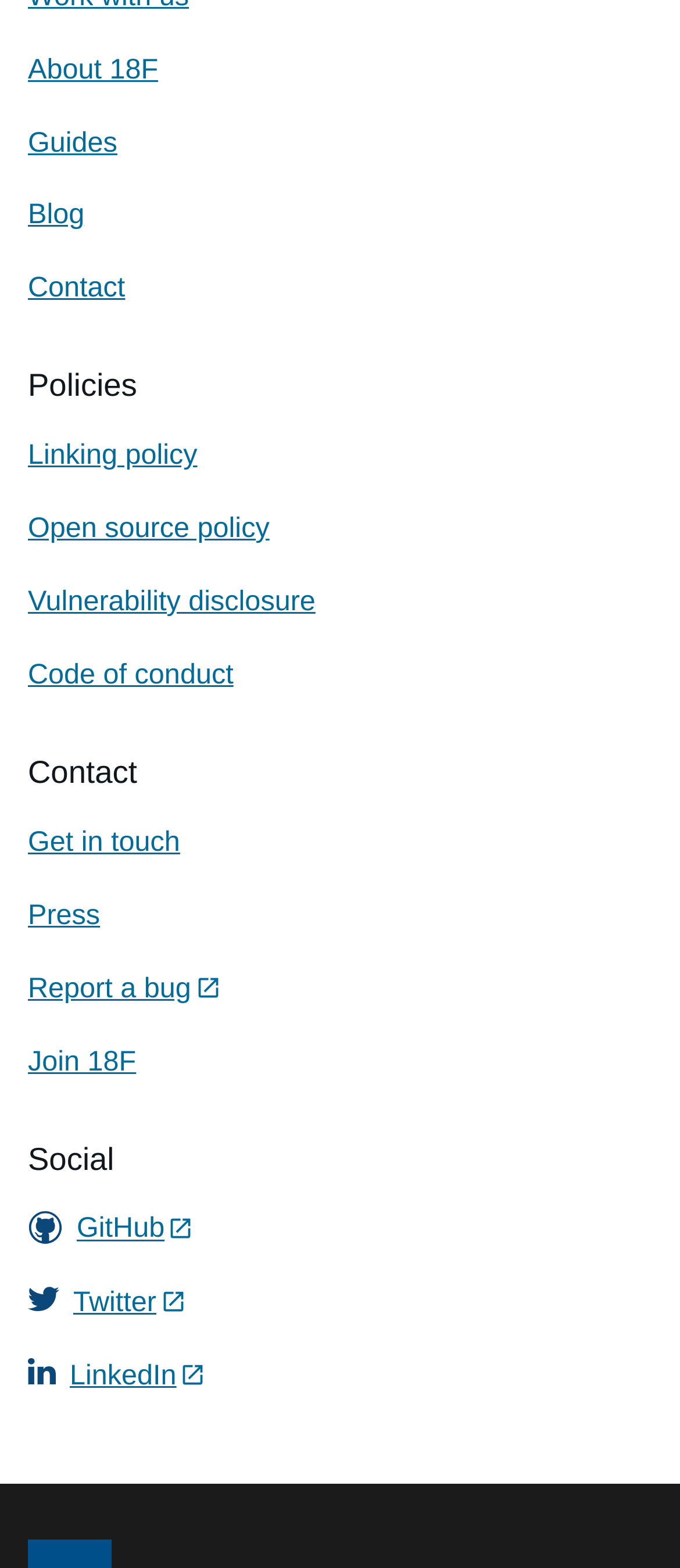Respond to the following question using a concise word or phrase: 
What is the second guide listed?

Blog